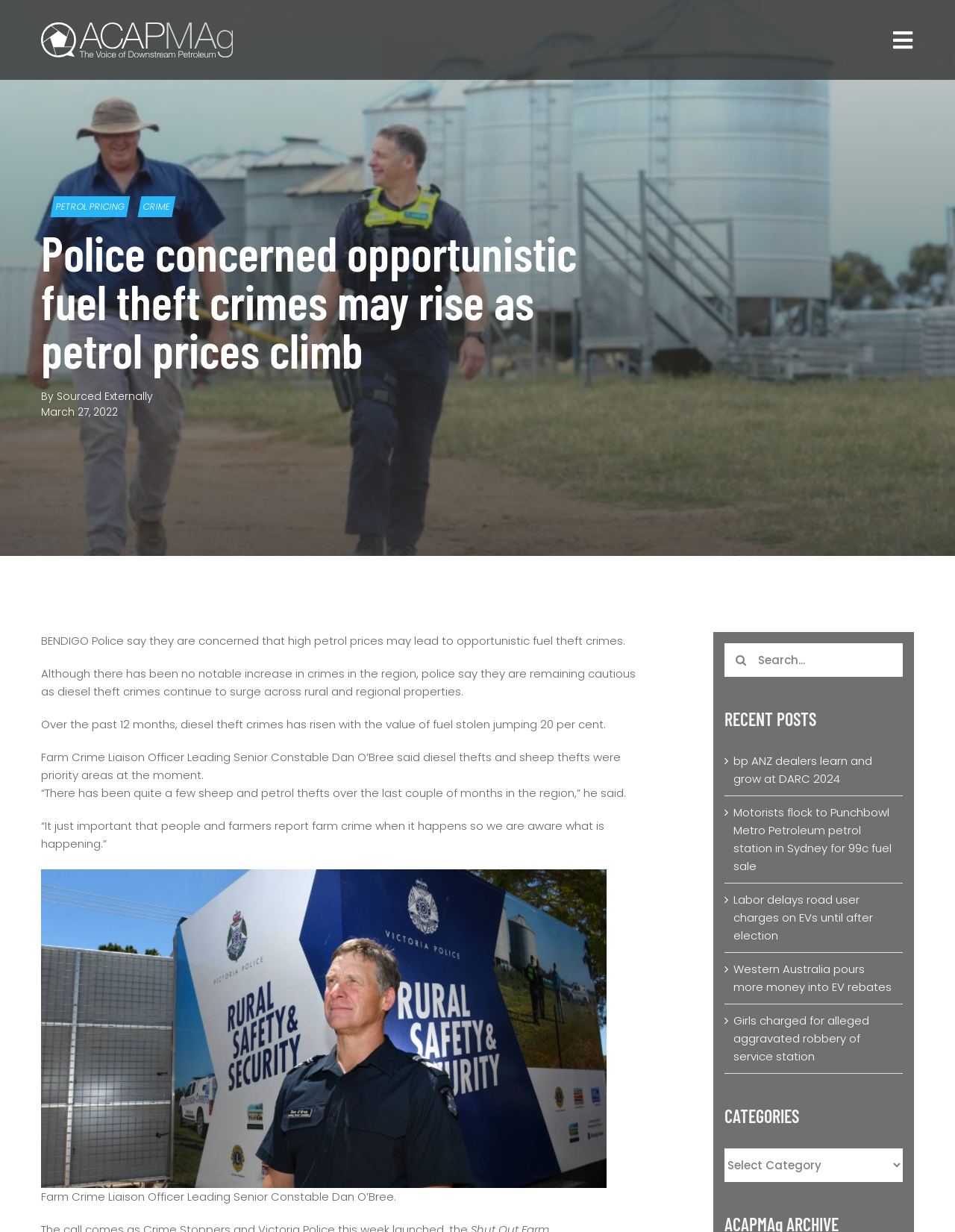Offer a thorough description of the webpage.

The webpage appears to be a news article page with a focus on police concerns about opportunistic fuel theft crimes due to high petrol prices. At the top left of the page, there is a small image and a link. To the right of these, there is a navigation menu with several links, including "ABOUT", "RECENT POSTS", "SUBSCRIBE", "CONTACT", and "VISIT ACAPMA.COM.AU". 

Below the navigation menu, there are two links, "PETROL PRICING" and "CRIME", which are likely related to the article's topic. The main article's title, "Police concerned opportunistic fuel theft crimes may rise as petrol prices climb", is displayed prominently, followed by the author's name, "By Sourced Externally", and the date, "March 27, 2022". 

The article's content is divided into several paragraphs, which discuss the police's concerns about fuel theft crimes, the current situation, and quotes from a Farm Crime Liaison Officer. There are six paragraphs in total, with the last one mentioning the officer's name and title.

To the right of the article, there is a search bar with a search button and a "RECENT POSTS" section, which lists five news article links with brief summaries. Below this section, there is a "CATEGORIES" dropdown menu. At the bottom right of the page, there is a "Go to Top" link.